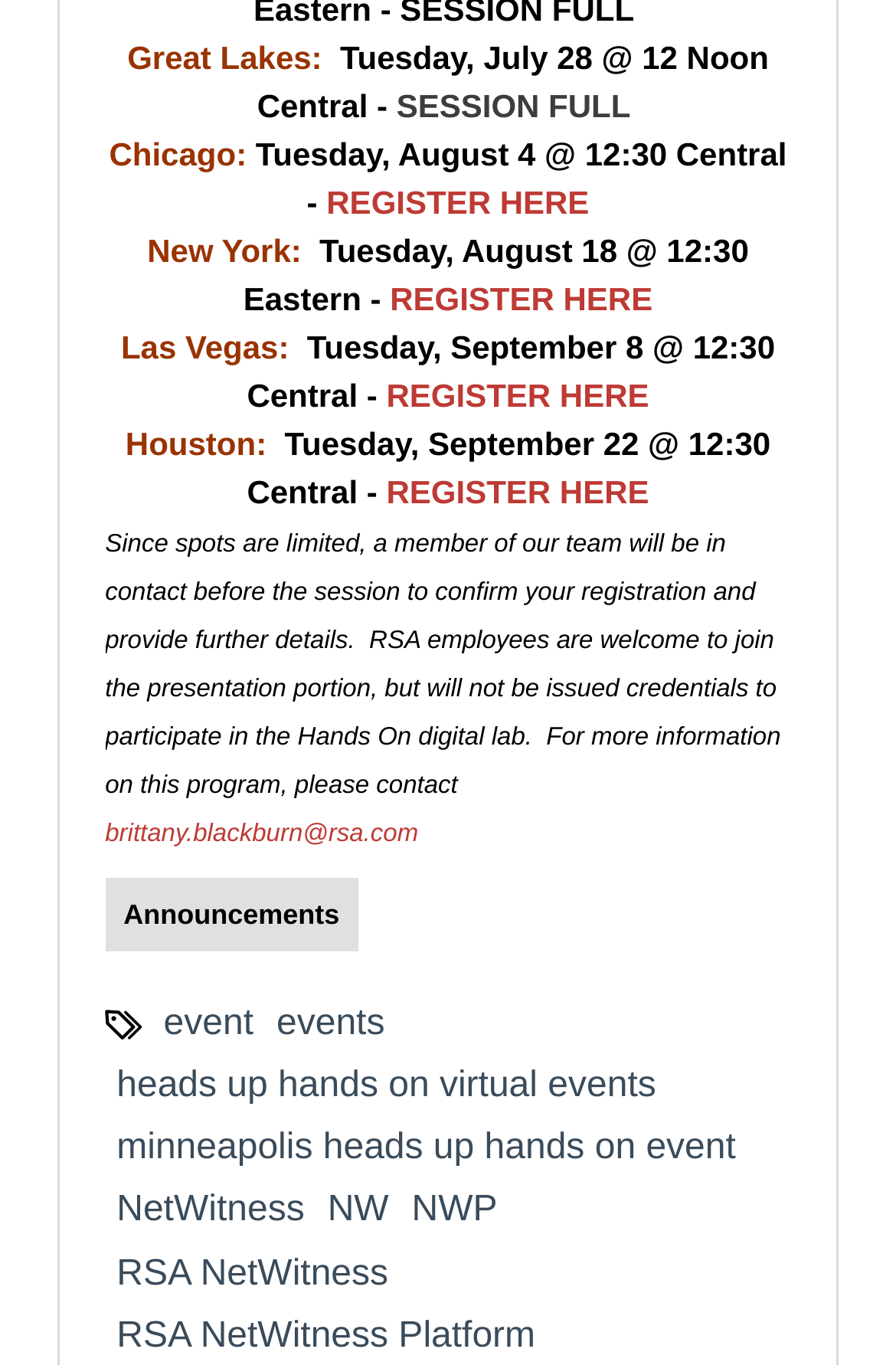Could you locate the bounding box coordinates for the section that should be clicked to accomplish this task: "register for the New York event".

[0.435, 0.205, 0.728, 0.232]